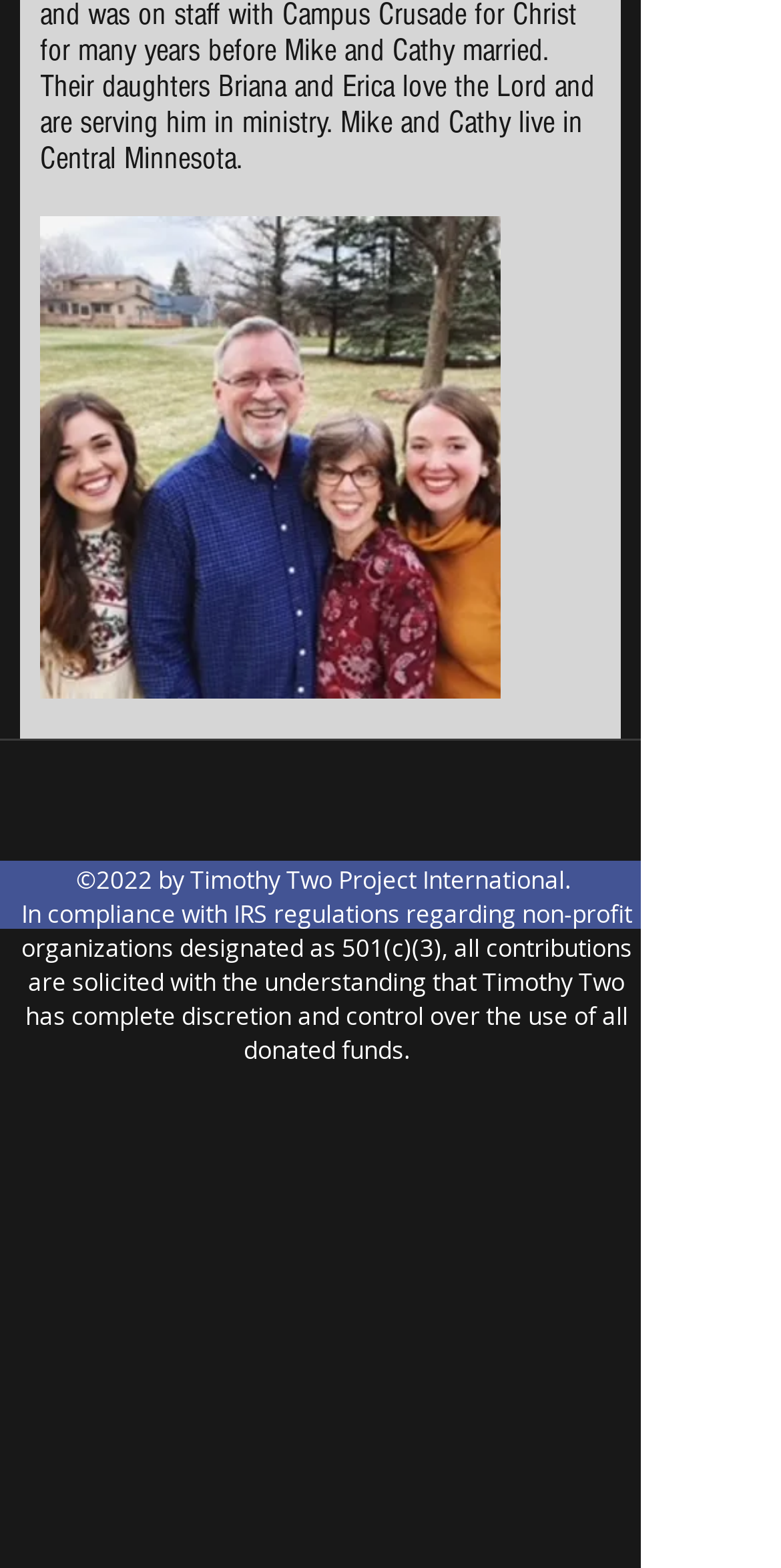Please give a concise answer to this question using a single word or phrase: 
How many social media links are present on the webpage?

3